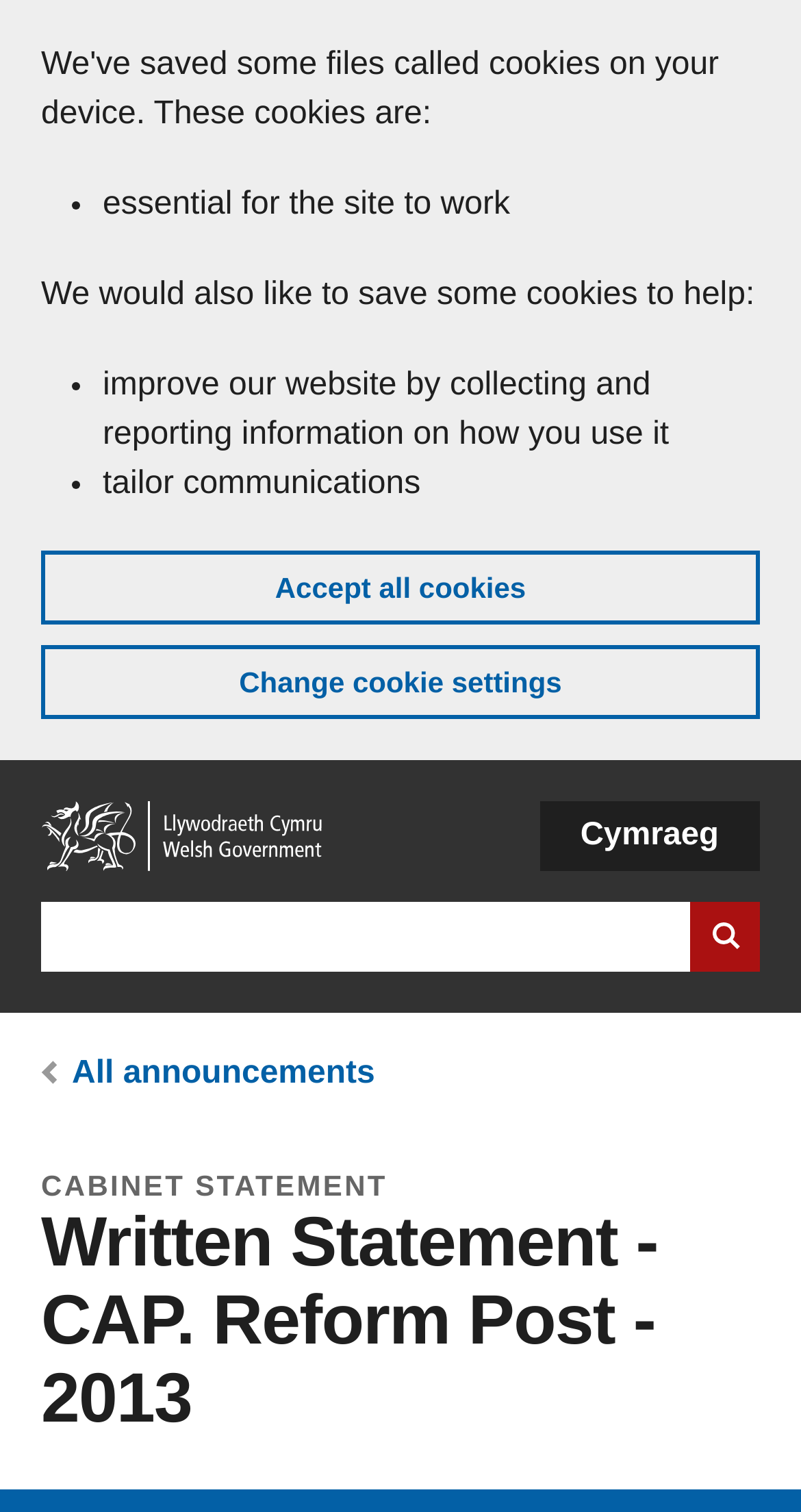Identify the headline of the webpage and generate its text content.

Written Statement - CAP. Reform Post - 2013